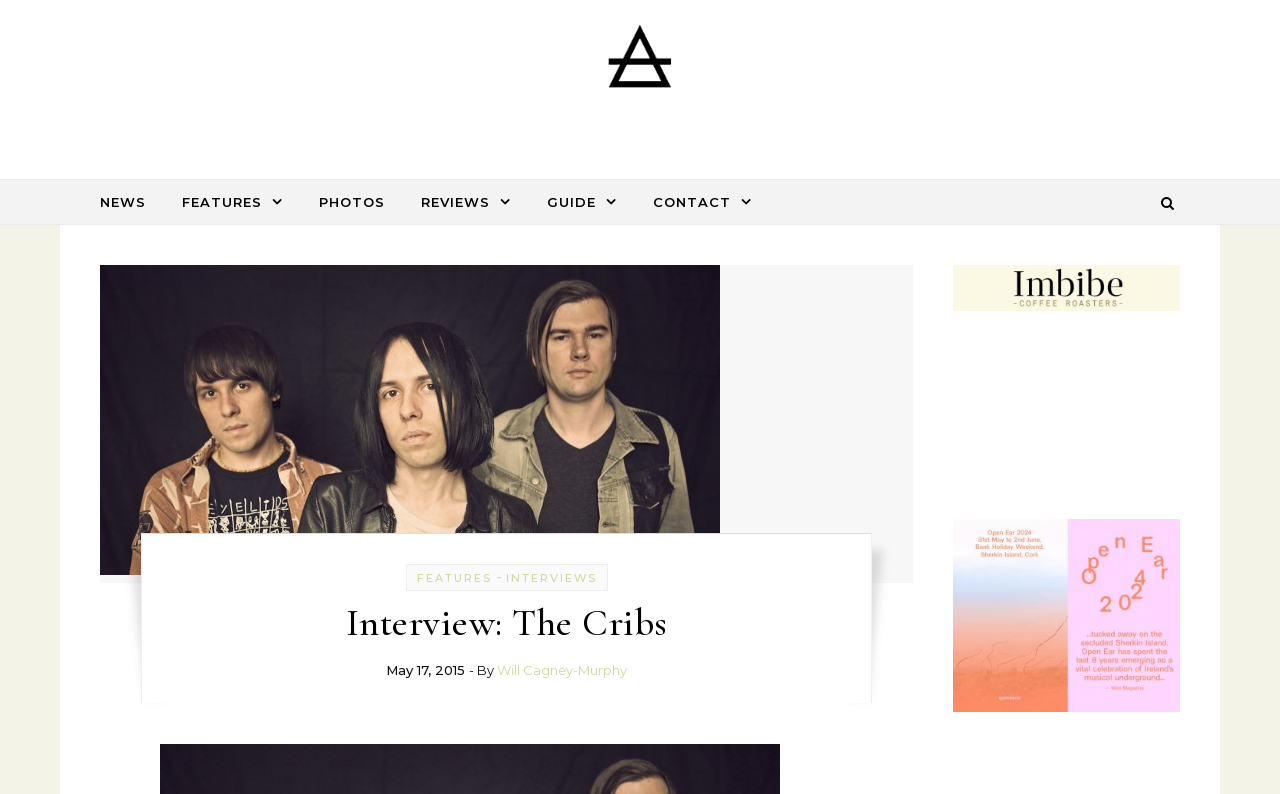Determine the bounding box coordinates of the element that should be clicked to execute the following command: "search in FEATURES section".

[0.13, 0.227, 0.234, 0.282]